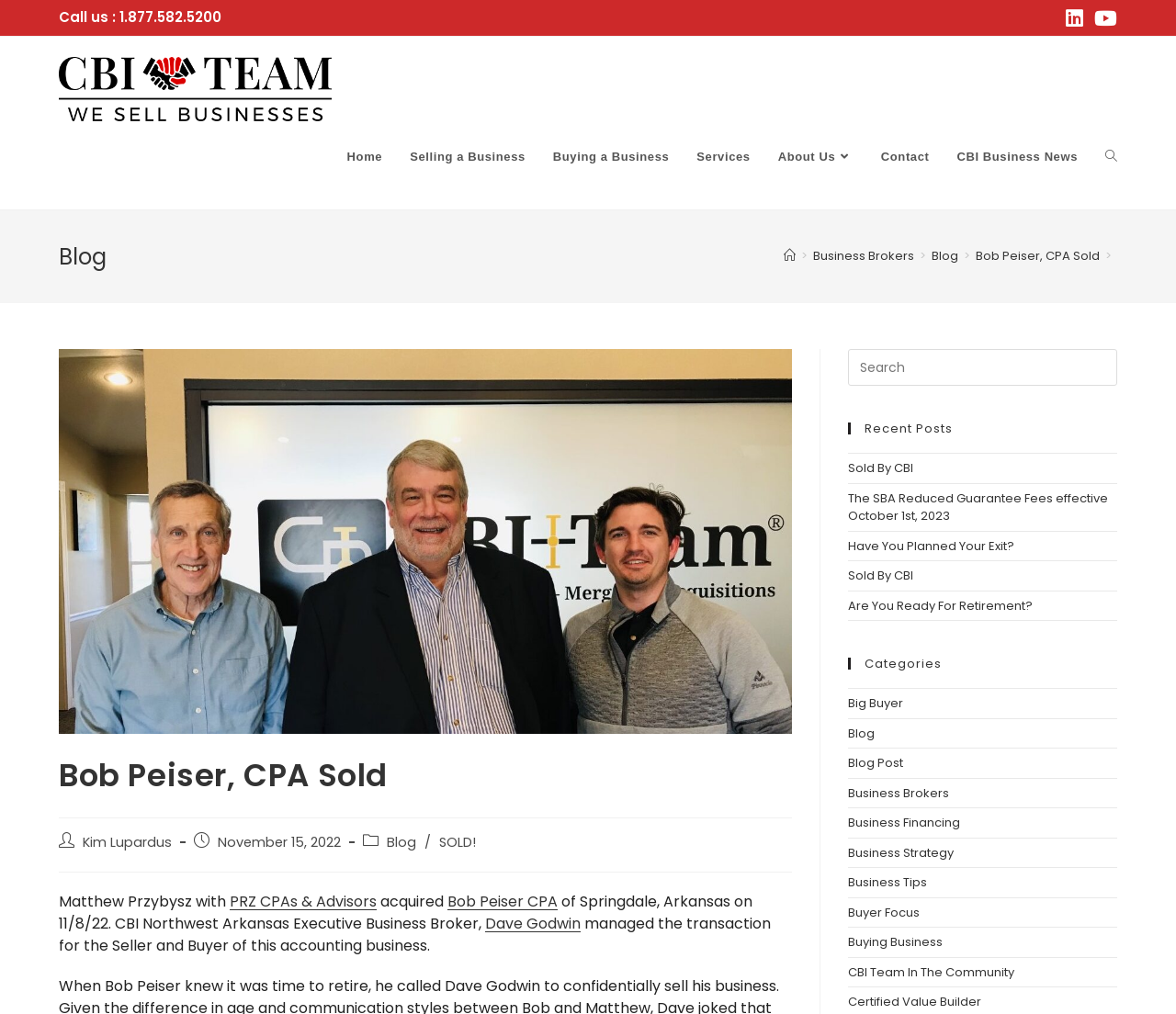Locate the bounding box coordinates of the area to click to fulfill this instruction: "View recent posts". The bounding box should be presented as four float numbers between 0 and 1, in the order [left, top, right, bottom].

[0.721, 0.417, 0.95, 0.429]